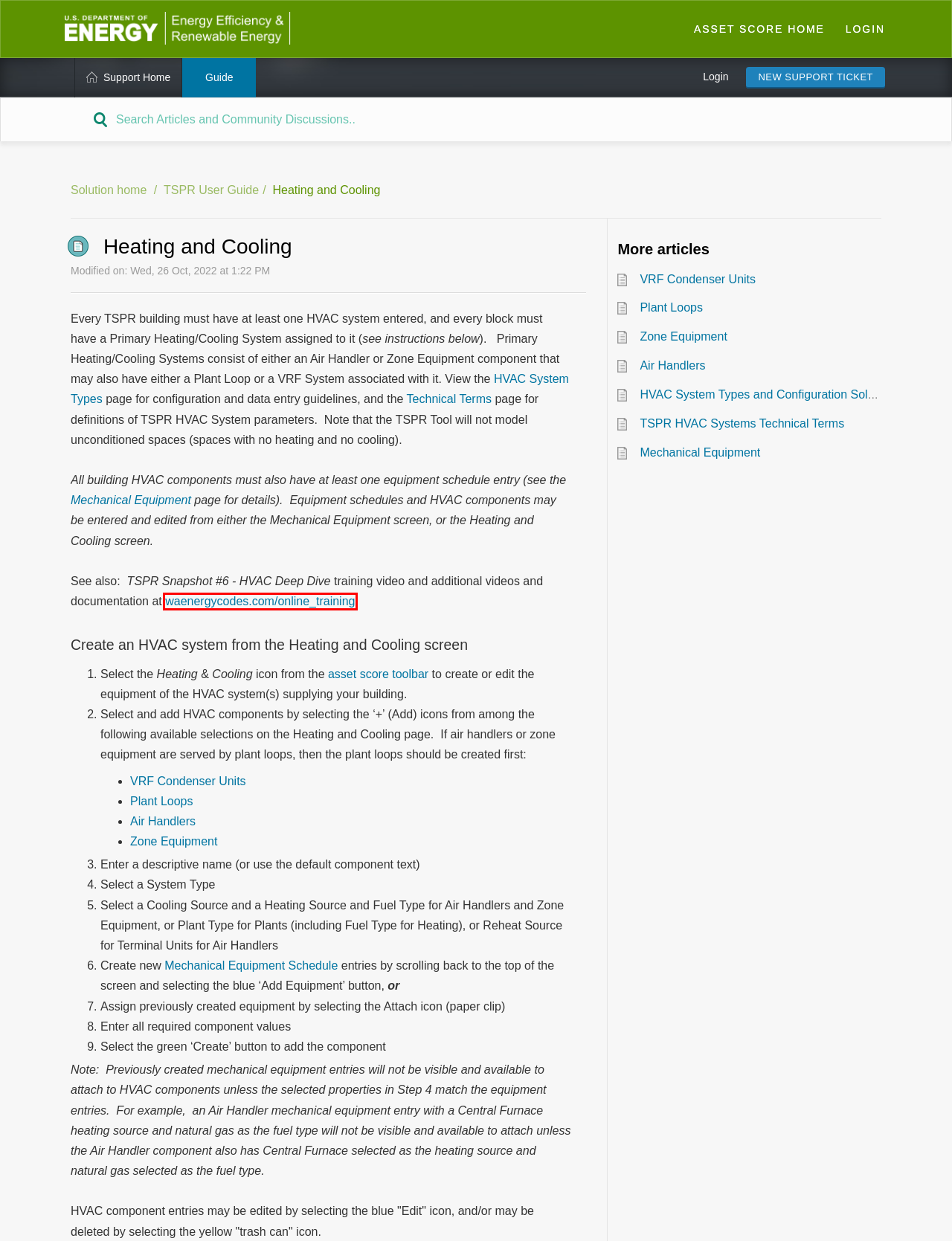You have a screenshot of a webpage with a red rectangle bounding box around a UI element. Choose the best description that matches the new page after clicking the element within the bounding box. The candidate descriptions are:
A. Online Training
B. TSPR HVAC Systems Technical Terms : Asset Score Help Desk
C. Air Handlers : Asset Score Help Desk
D. Plant Loops : Asset Score Help Desk
E. Mechanical Equipment : Asset Score Help Desk
F. Asset Score Toolbar : Asset Score Help Desk
G. Support : Asset Score Help Desk
H. HVAC System Types and Configuration Solutions : Asset Score Help Desk

A